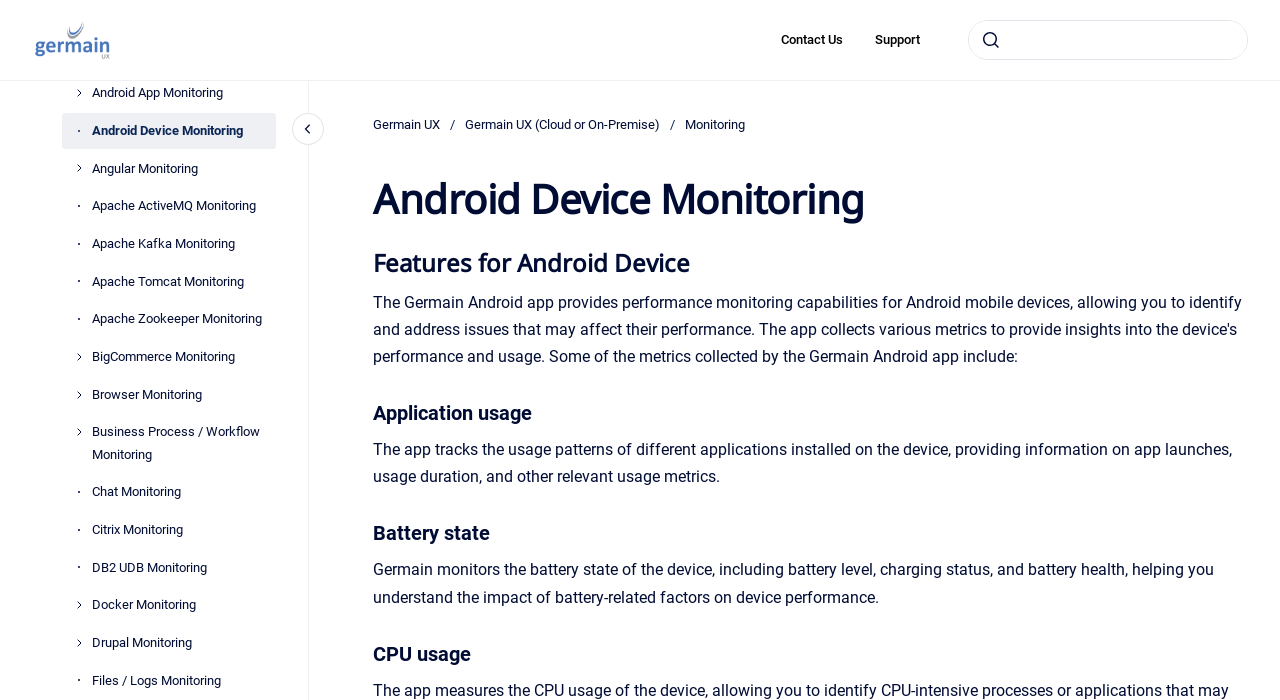Please find and report the bounding box coordinates of the element to click in order to perform the following action: "Contact Us". The coordinates should be expressed as four float numbers between 0 and 1, in the format [left, top, right, bottom].

[0.598, 0.026, 0.671, 0.088]